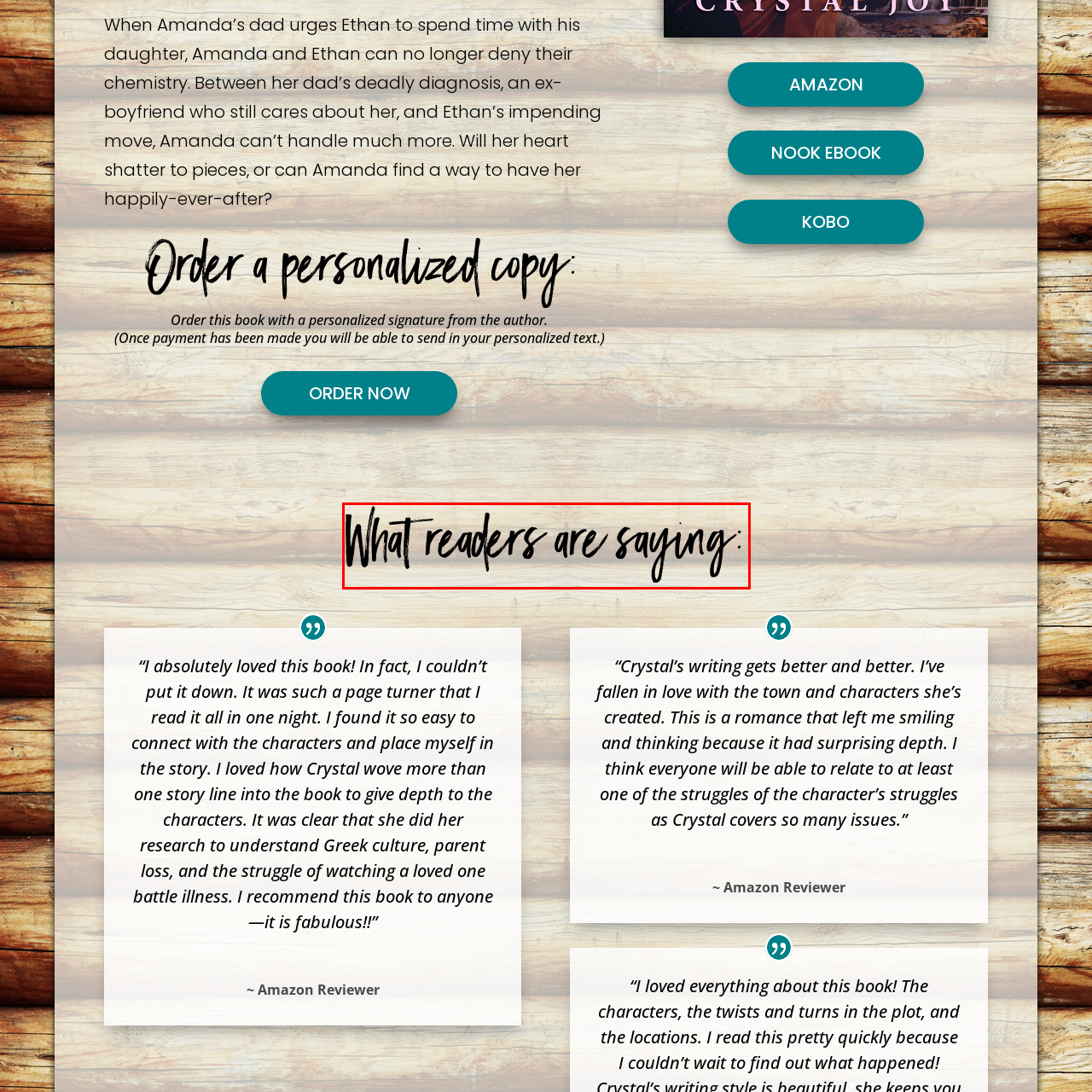What atmosphere does the aesthetic create?
Focus on the image inside the red bounding box and offer a thorough and detailed answer to the question.

The caption describes the aesthetic as warm and inviting, which suggests that the design of the section is intended to make potential readers feel comfortable and encouraged to engage with the narratives and experiences shared by others.